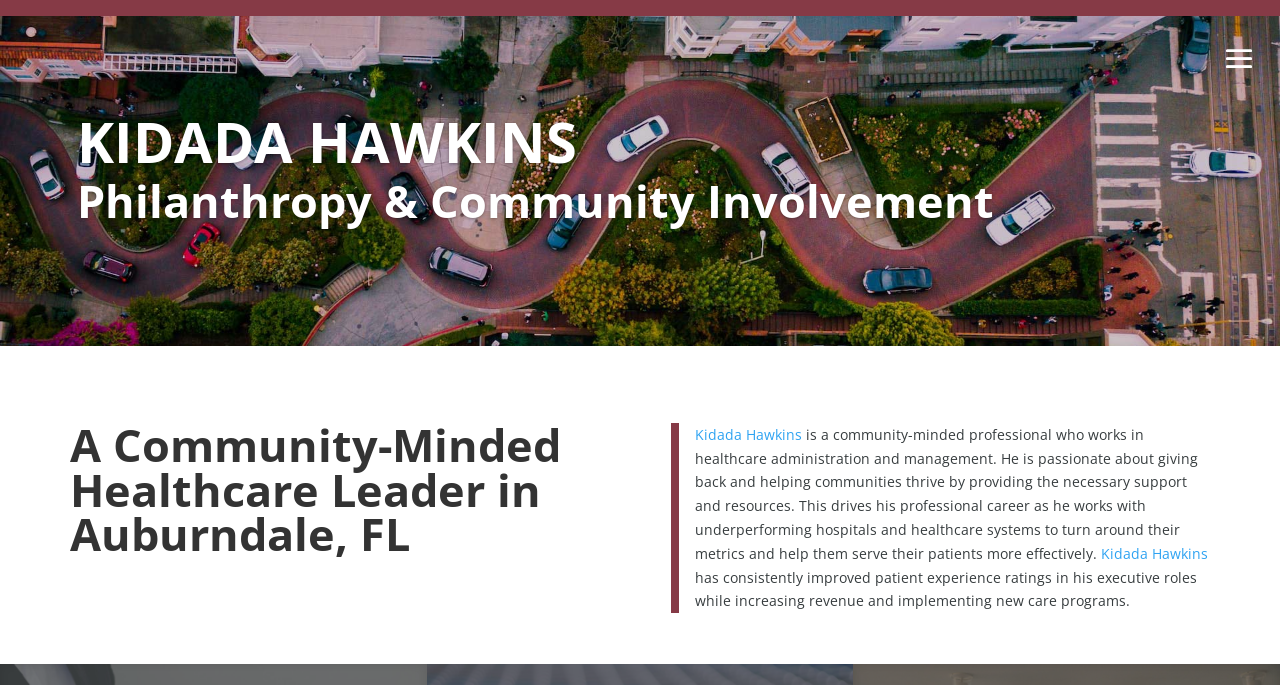Using floating point numbers between 0 and 1, provide the bounding box coordinates in the format (top-left x, top-left y, bottom-right x, bottom-right y). Locate the UI element described here: Home

None